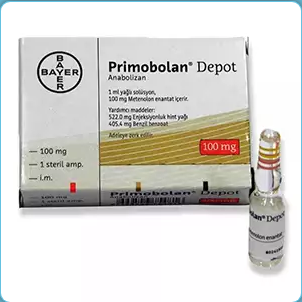Describe every aspect of the image in detail.

This image displays a product known as "Primobolan Depot," featuring a 1 mL ampoule containing 100 mg of Methenolone Enanthate, an anabolic steroid. The packaging is from Bayer and highlights important details such as the dosage and active ingredients. The box prominently showcases "100 mg" in a bold red font, emphasizing the concentration of the steroid. The ampoule itself, which is transparent, allows for a clear view of the liquid inside, further illustrating the product’s formulation. This image is associated with injectable steroids and is often sought after for its therapeutic and performance-enhancing properties.